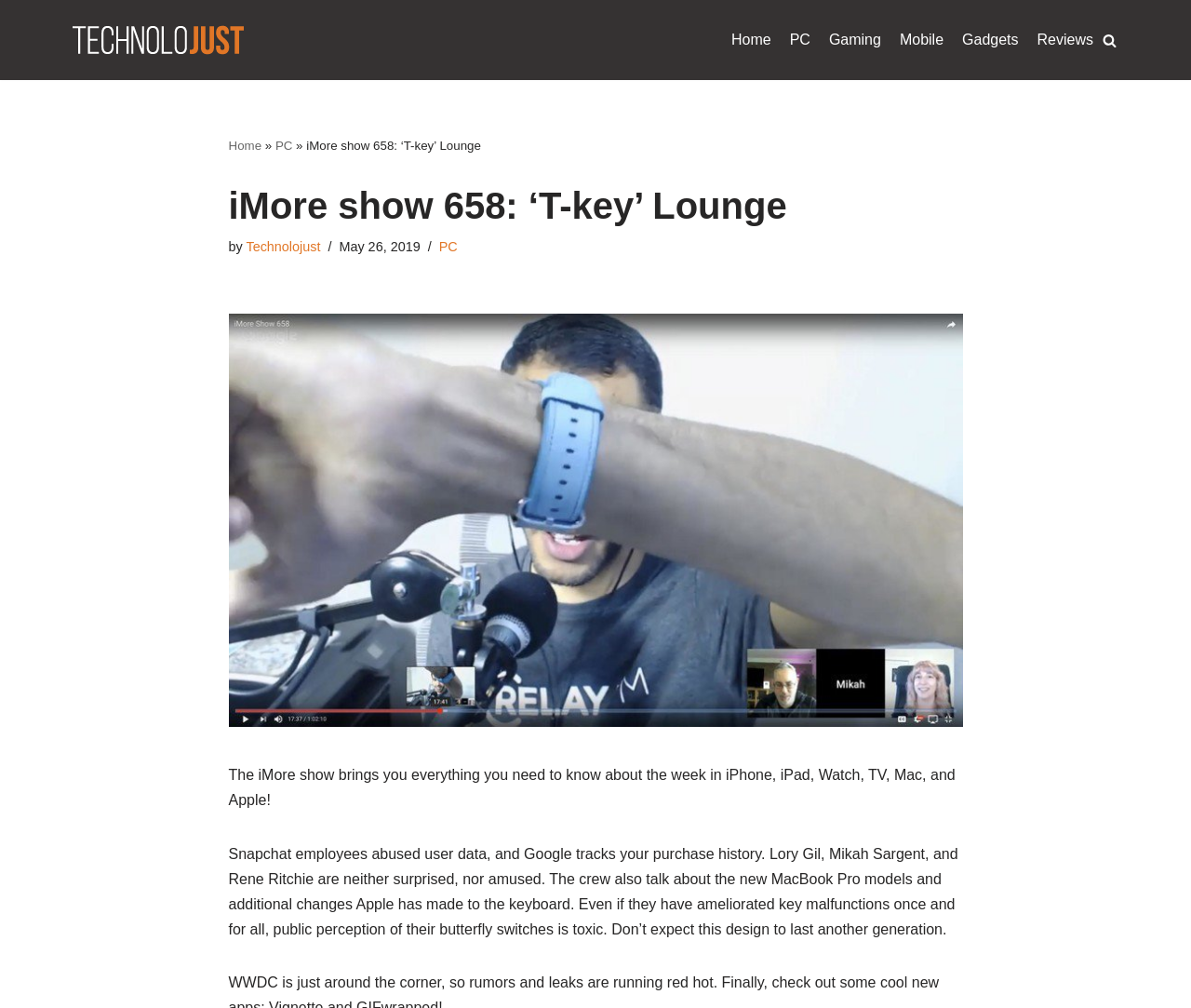Show the bounding box coordinates for the element that needs to be clicked to execute the following instruction: "Visit the 'Home' page". Provide the coordinates in the form of four float numbers between 0 and 1, i.e., [left, top, right, bottom].

[0.614, 0.028, 0.647, 0.052]